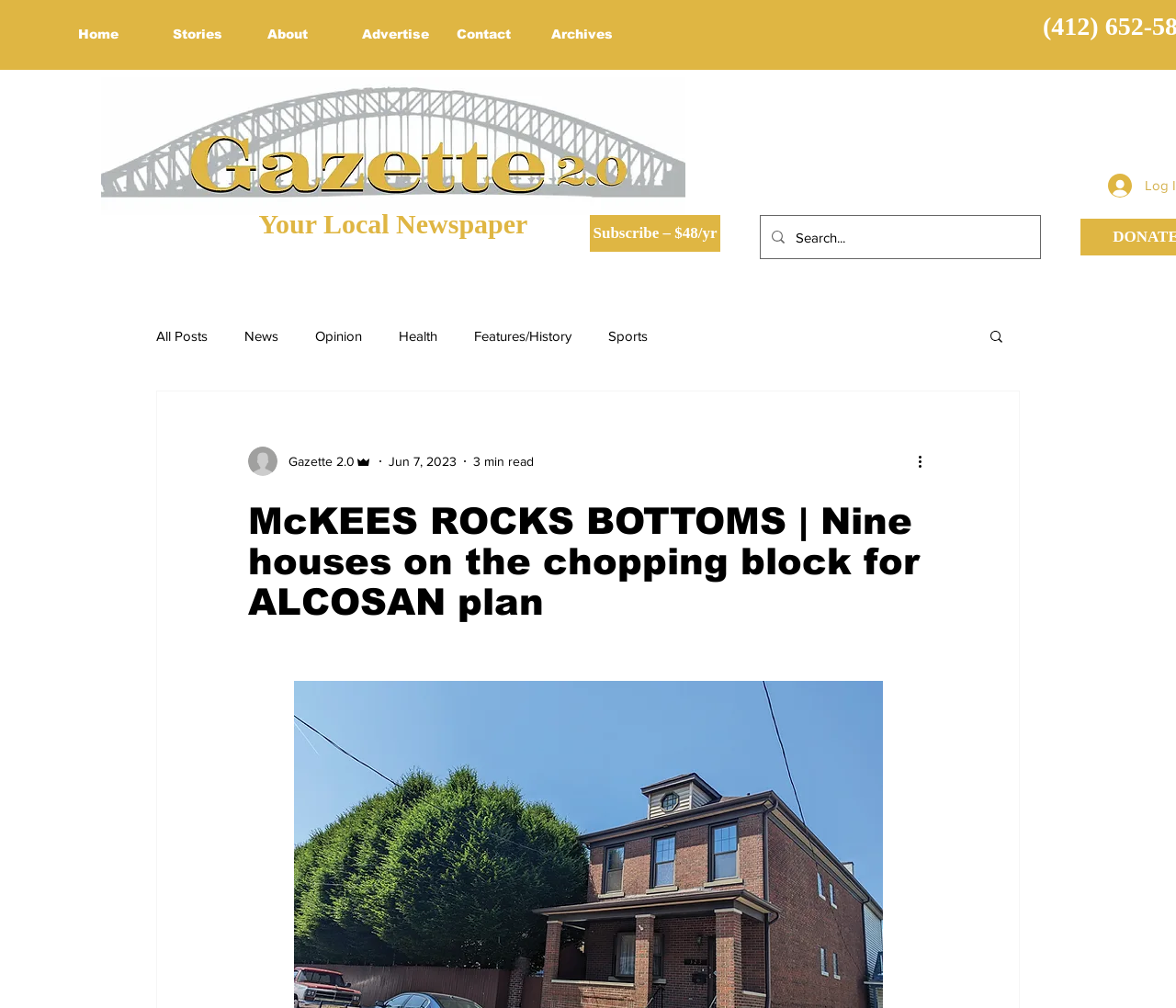Using the provided element description "About", determine the bounding box coordinates of the UI element.

None